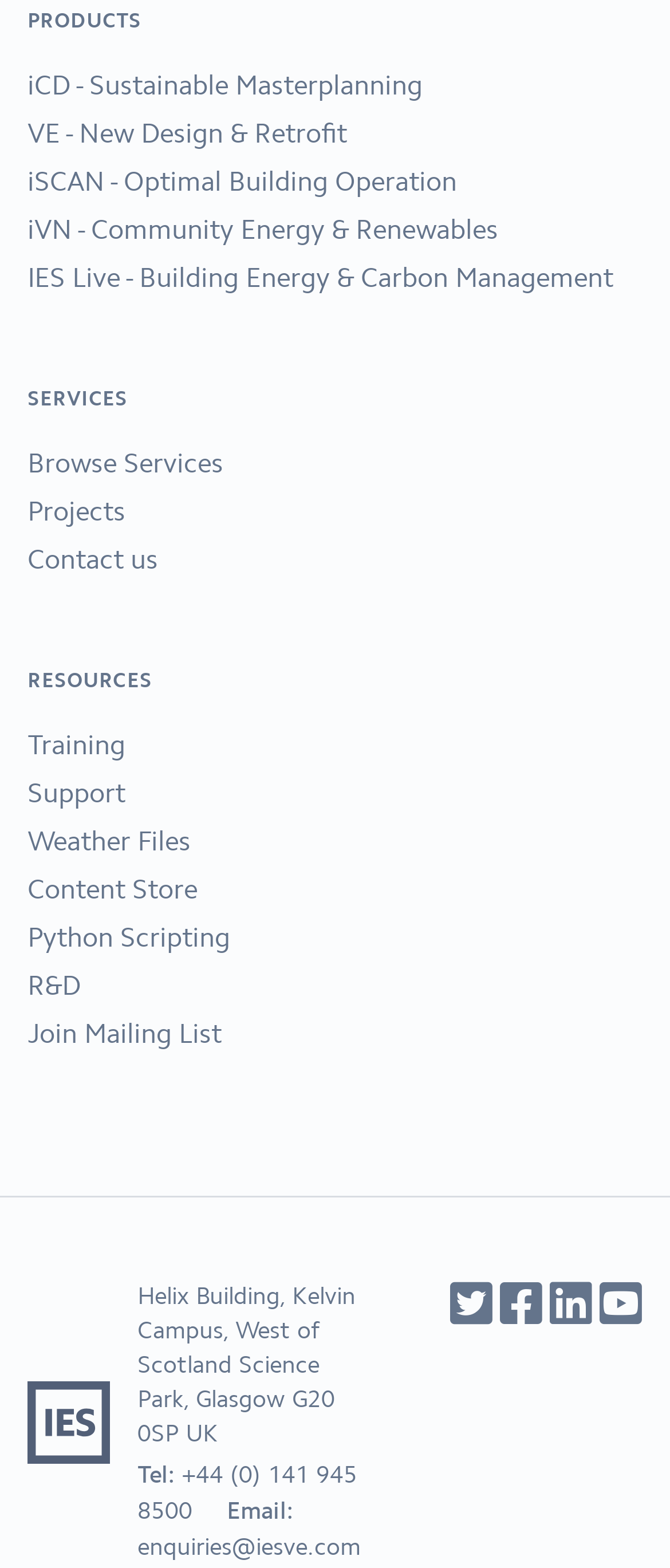Please identify the bounding box coordinates of the region to click in order to complete the given instruction: "click on the '↓' link next to '2021-02-19T03:10'". The coordinates should be four float numbers between 0 and 1, i.e., [left, top, right, bottom].

None